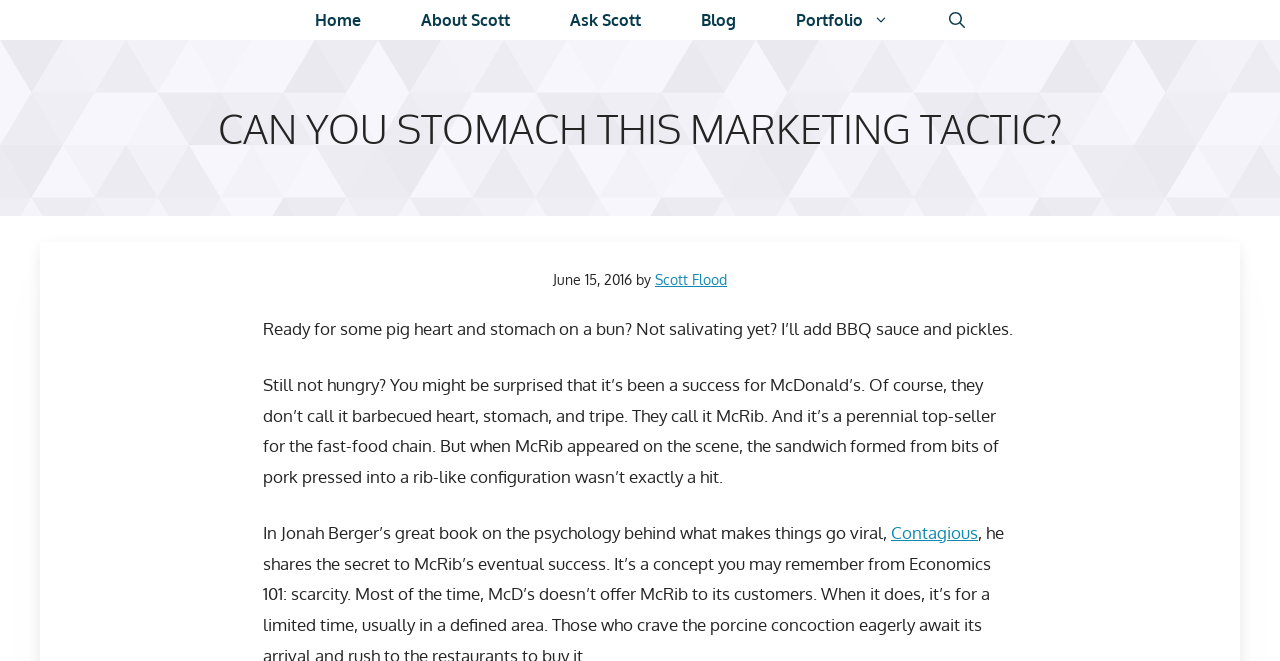Please find the bounding box coordinates (top-left x, top-left y, bottom-right x, bottom-right y) in the screenshot for the UI element described as follows: Scott Flood

[0.512, 0.408, 0.568, 0.435]